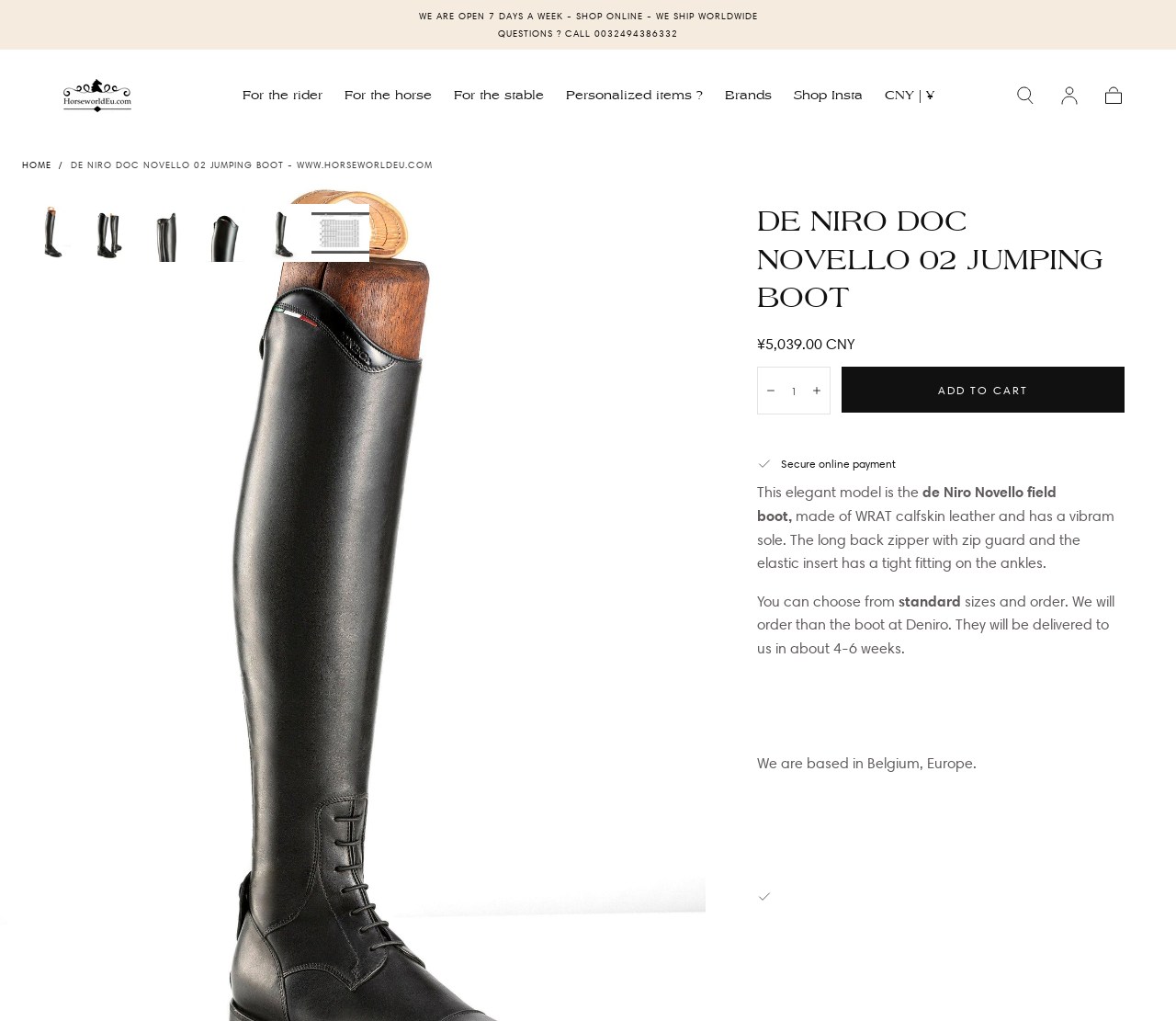Please identify the bounding box coordinates of the element that needs to be clicked to perform the following instruction: "Click on the 'For the rider' link".

[0.206, 0.086, 0.274, 0.107]